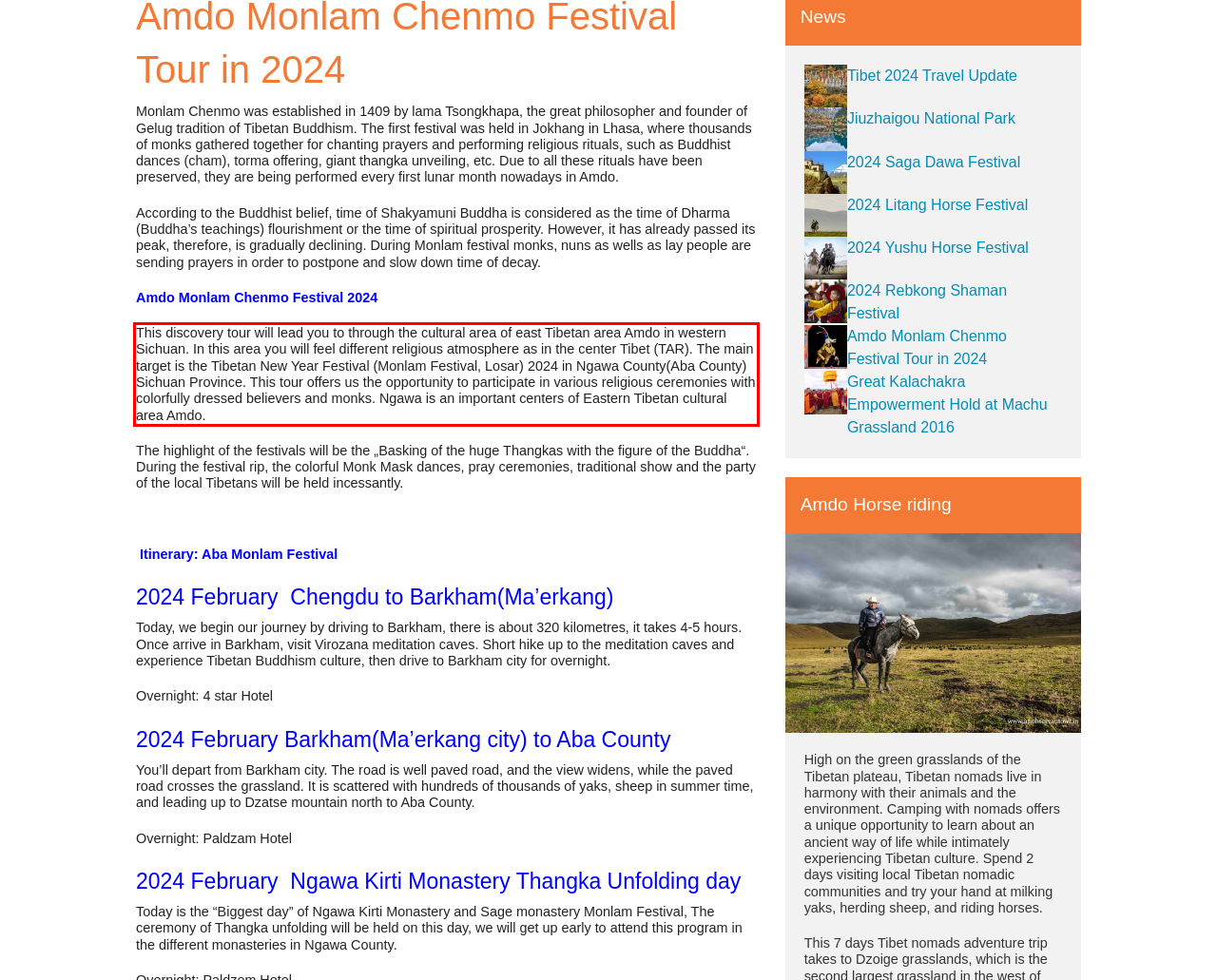In the screenshot of the webpage, find the red bounding box and perform OCR to obtain the text content restricted within this red bounding box.

This discovery tour will lead you to through the cultural area of east Tibetan area Amdo in western Sichuan. In this area you will feel different religious atmosphere as in the center Tibet (TAR). The main target is the Tibetan New Year Festival (Monlam Festival, Losar) 2024 in Ngawa County(Aba County) Sichuan Province. This tour offers us the opportunity to participate in various religious ceremonies with colorfully dressed believers and monks. Ngawa is an important centers of Eastern Tibetan cultural area Amdo.